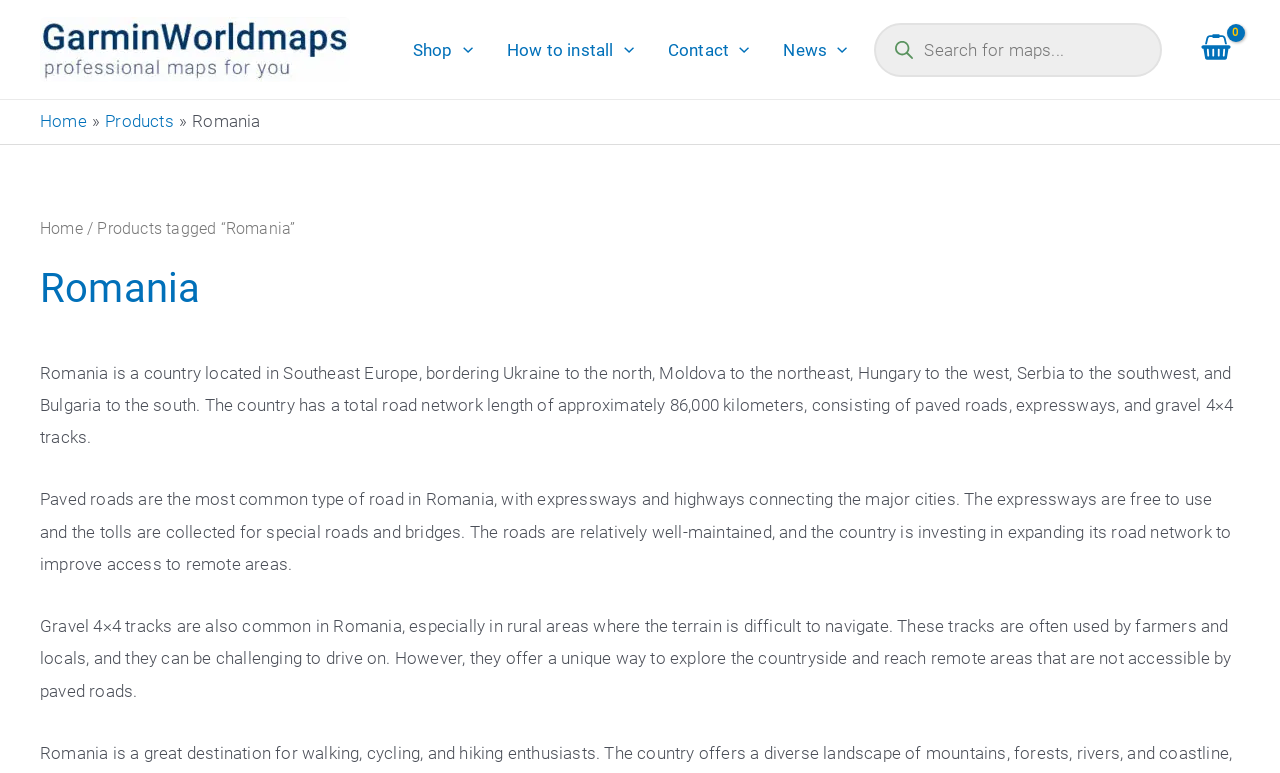Please reply with a single word or brief phrase to the question: 
What is the country located to the north of Romania?

Ukraine